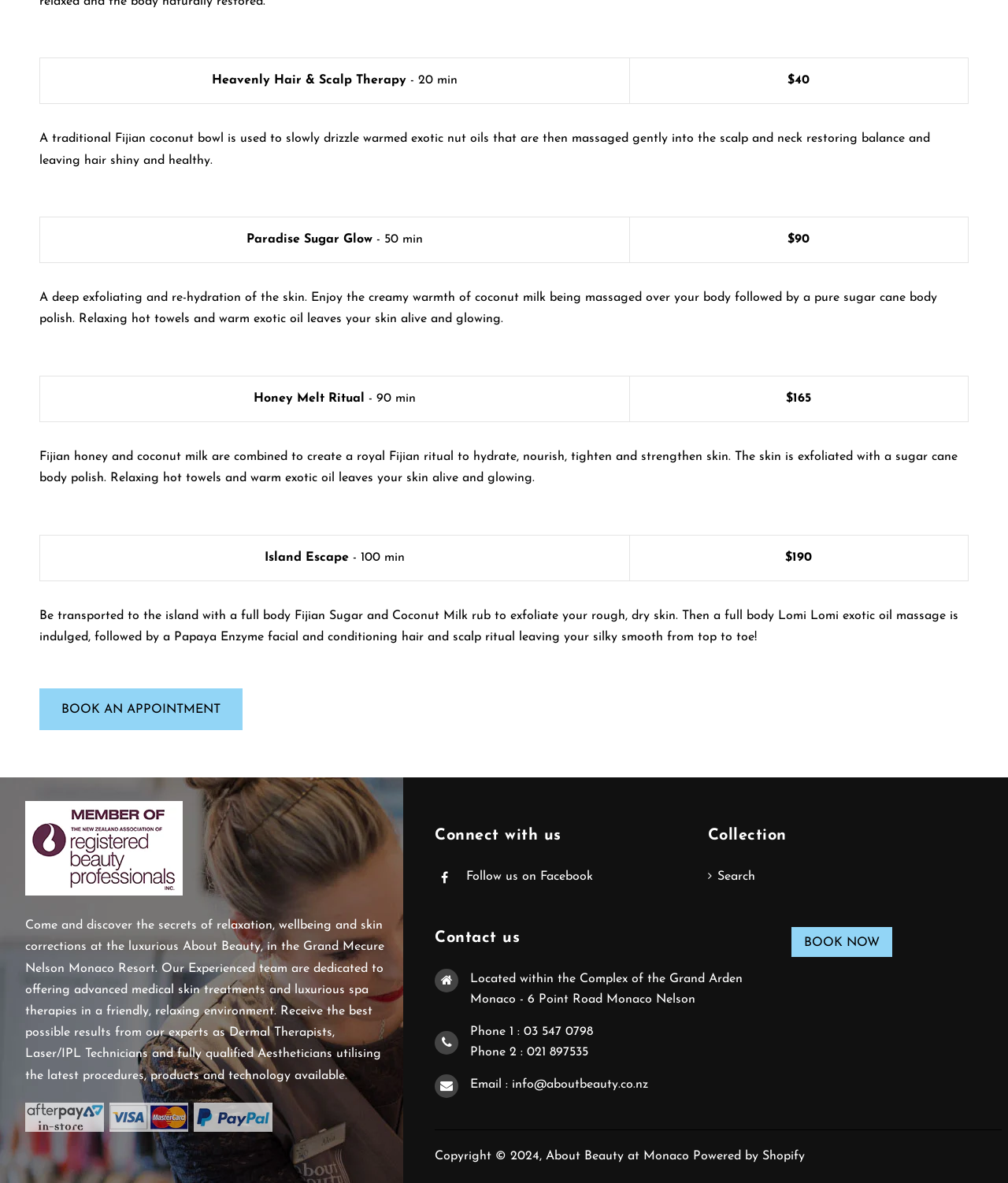Extract the bounding box coordinates of the UI element described: "Search". Provide the coordinates in the format [left, top, right, bottom] with values ranging from 0 to 1.

[0.702, 0.732, 0.962, 0.755]